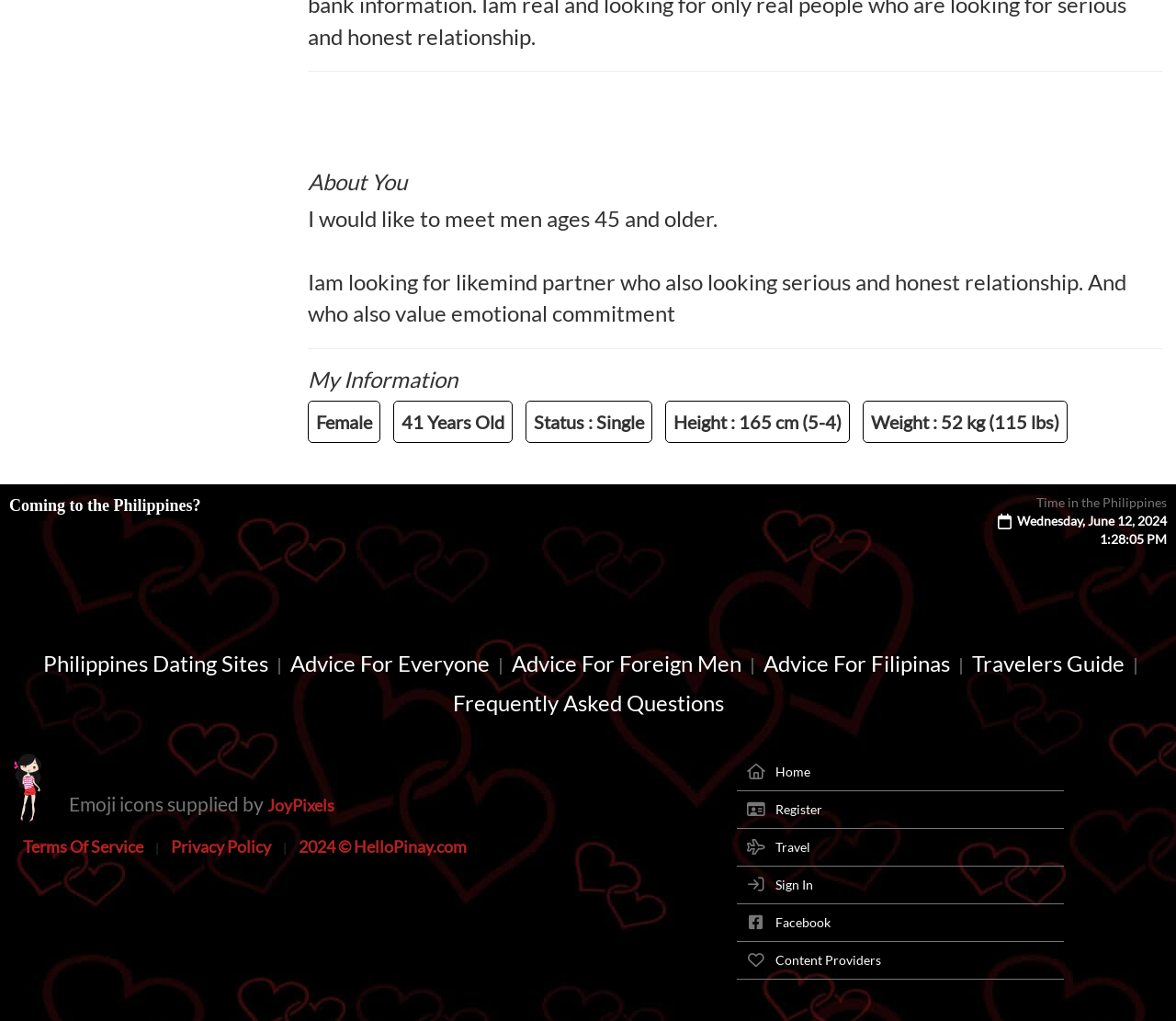Pinpoint the bounding box coordinates of the element that must be clicked to accomplish the following instruction: "Click on 'Sign In'". The coordinates should be in the format of four float numbers between 0 and 1, i.e., [left, top, right, bottom].

[0.659, 0.859, 0.691, 0.874]